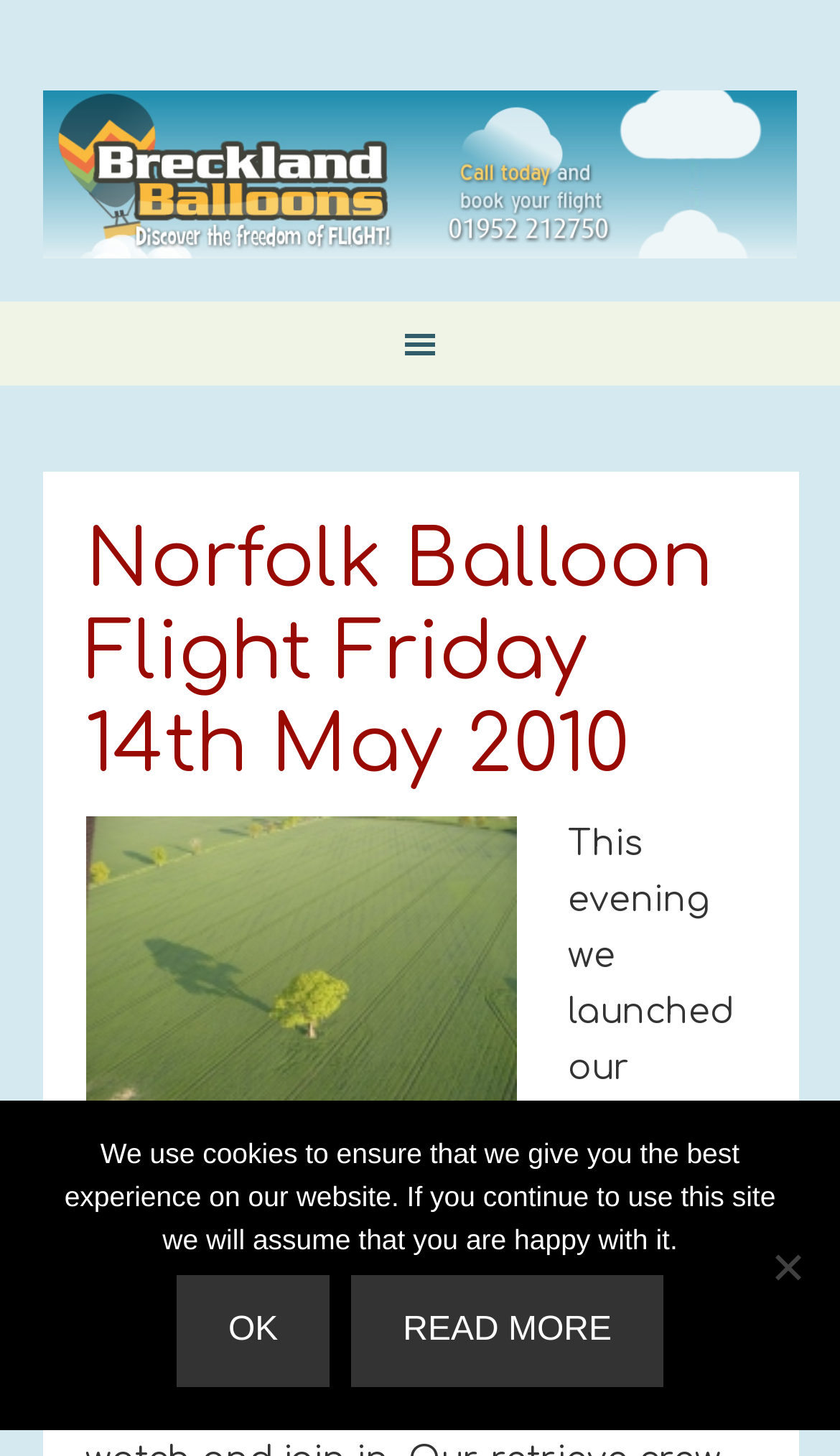Predict the bounding box for the UI component with the following description: "Ok".

[0.21, 0.876, 0.393, 0.953]